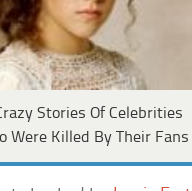Using the details in the image, give a detailed response to the question below:
What is the tone of the girl's expression?

The caption describes the girl's expression as serene, which contrasts with the dark nature of the content, inviting readers to engage with the unsettling narratives of celebrity culture and its inherent risks.